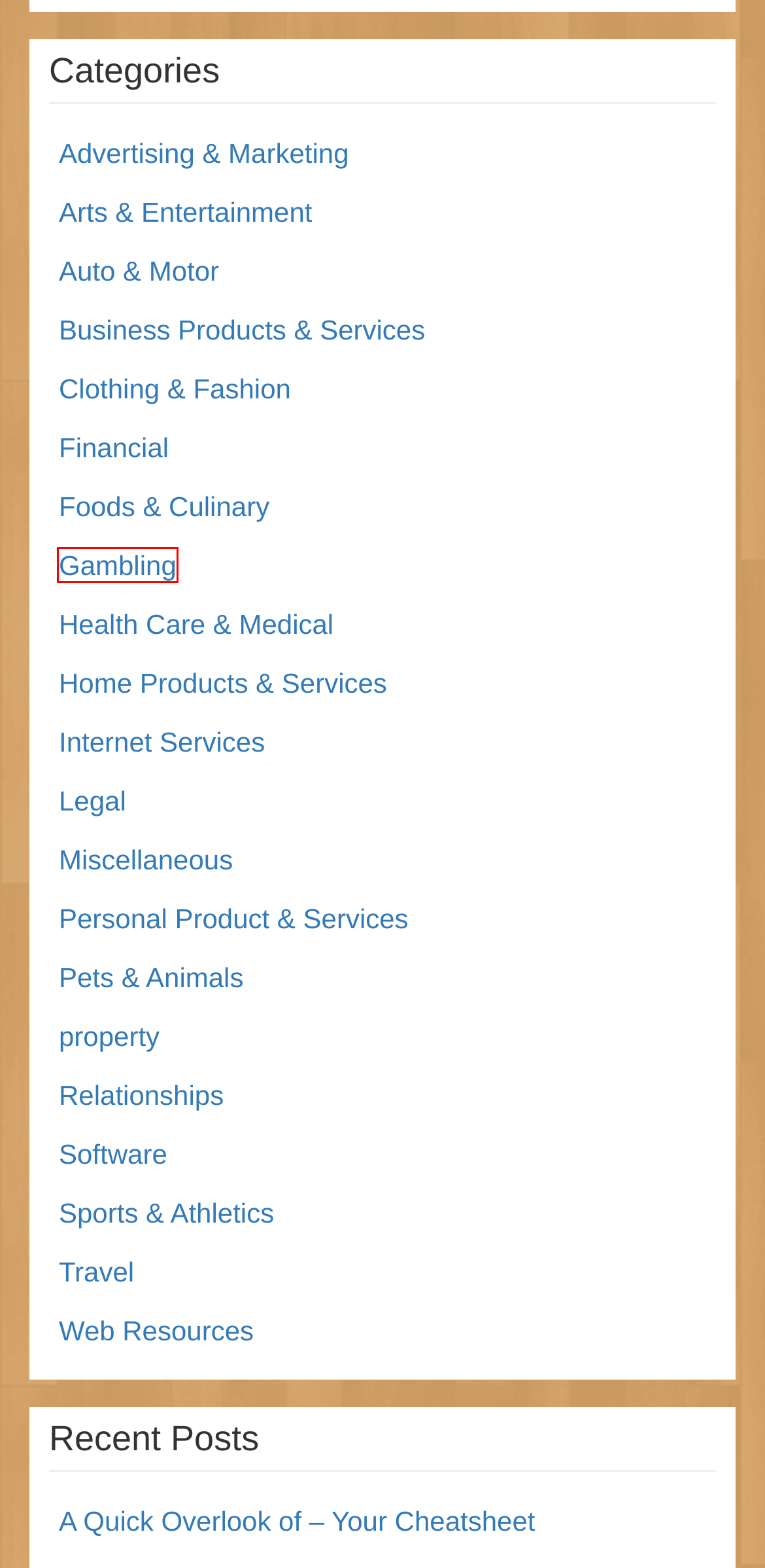You are provided with a screenshot of a webpage highlighting a UI element with a red bounding box. Choose the most suitable webpage description that matches the new page after clicking the element in the bounding box. Here are the candidates:
A. Arts & Entertainment – Property Management Articles
B. Personal Product & Services – Property Management Articles
C. Auto & Motor – Property Management Articles
D. A Quick Overlook of  – Your Cheatsheet – Property Management Articles
E. Gambling – Property Management Articles
F. Miscellaneous – Property Management Articles
G. Foods & Culinary – Property Management Articles
H. Business Products & Services – Property Management Articles

E